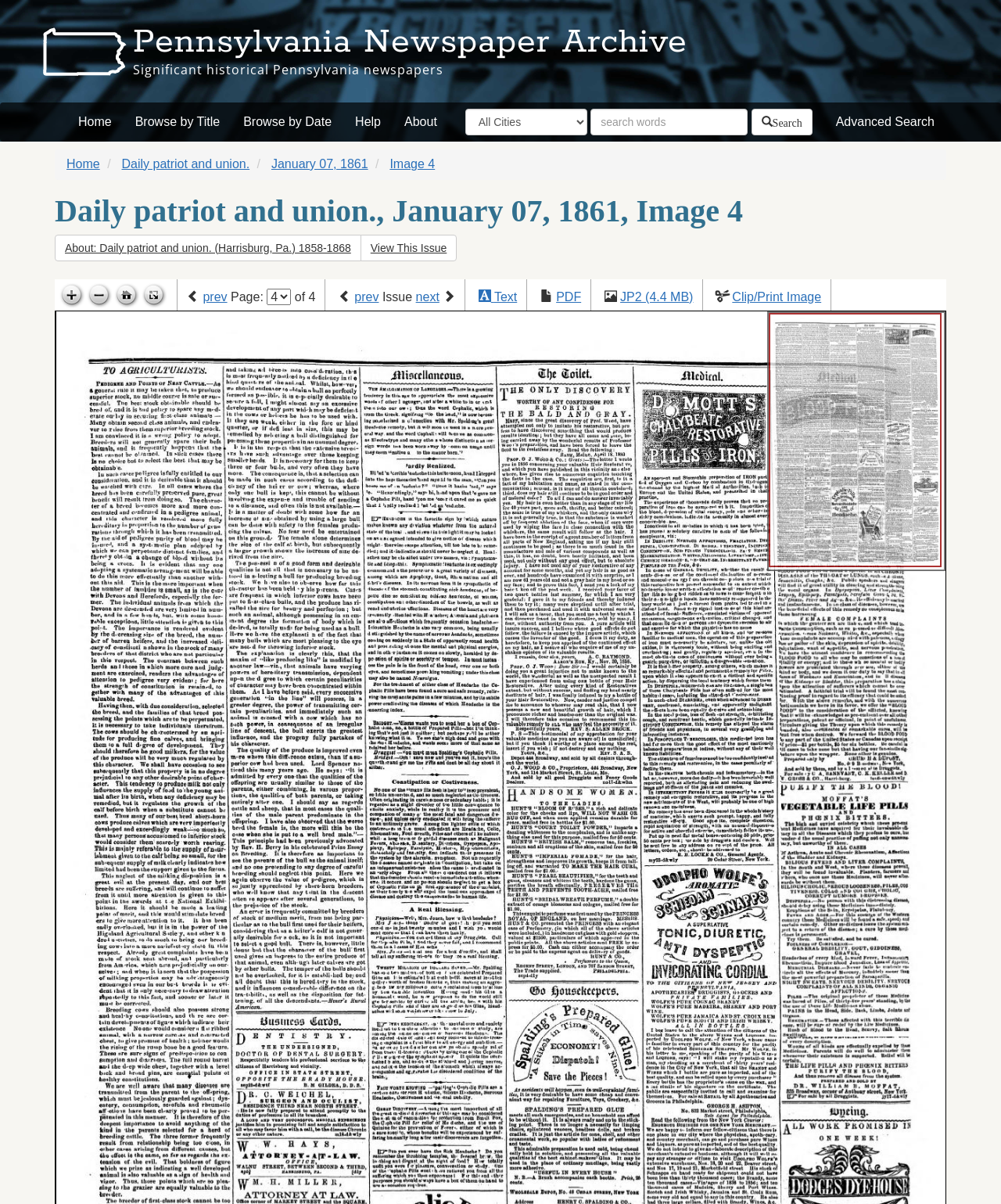Please identify the coordinates of the bounding box for the clickable region that will accomplish this instruction: "Go to the 'Commpany' website".

None